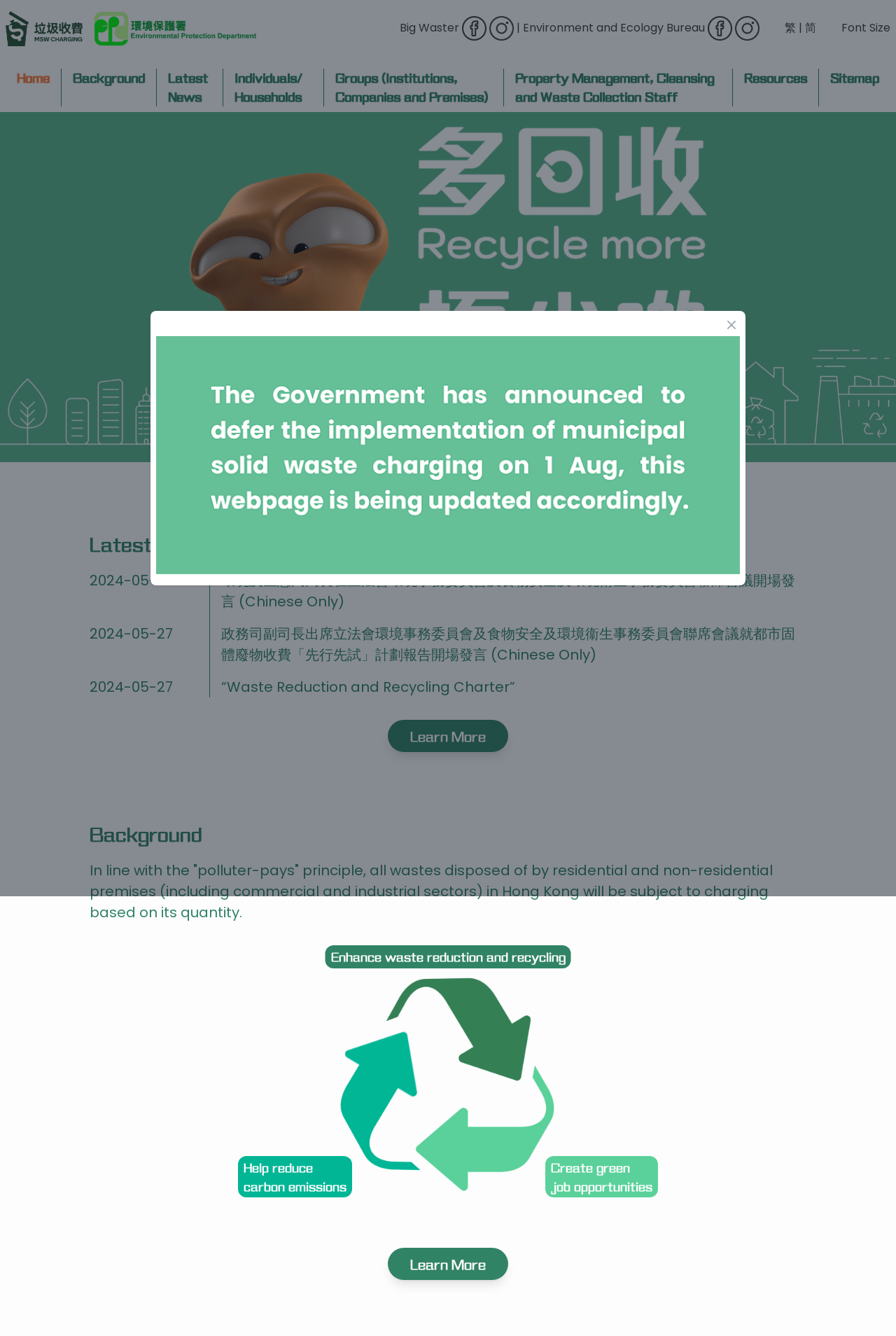What is the name of the bureau mentioned on the webpage?
Please provide a comprehensive answer based on the visual information in the image.

I found the answer by looking at the StaticText element with the text 'Environment and Ecology Bureau' at coordinates [0.573, 0.015, 0.79, 0.027].